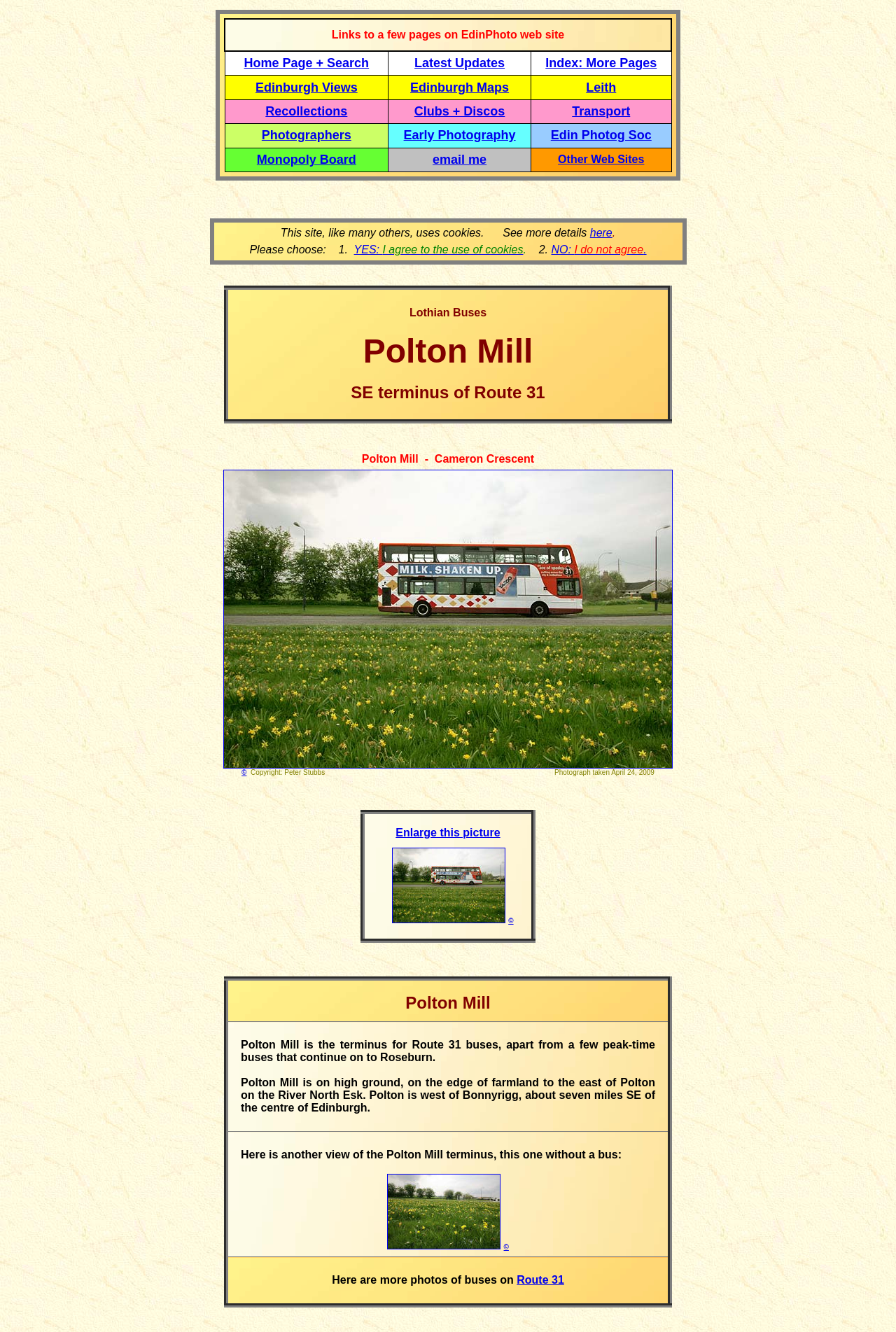Please answer the following question using a single word or phrase: 
Where is Polton Mill located?

SE of Edinburgh